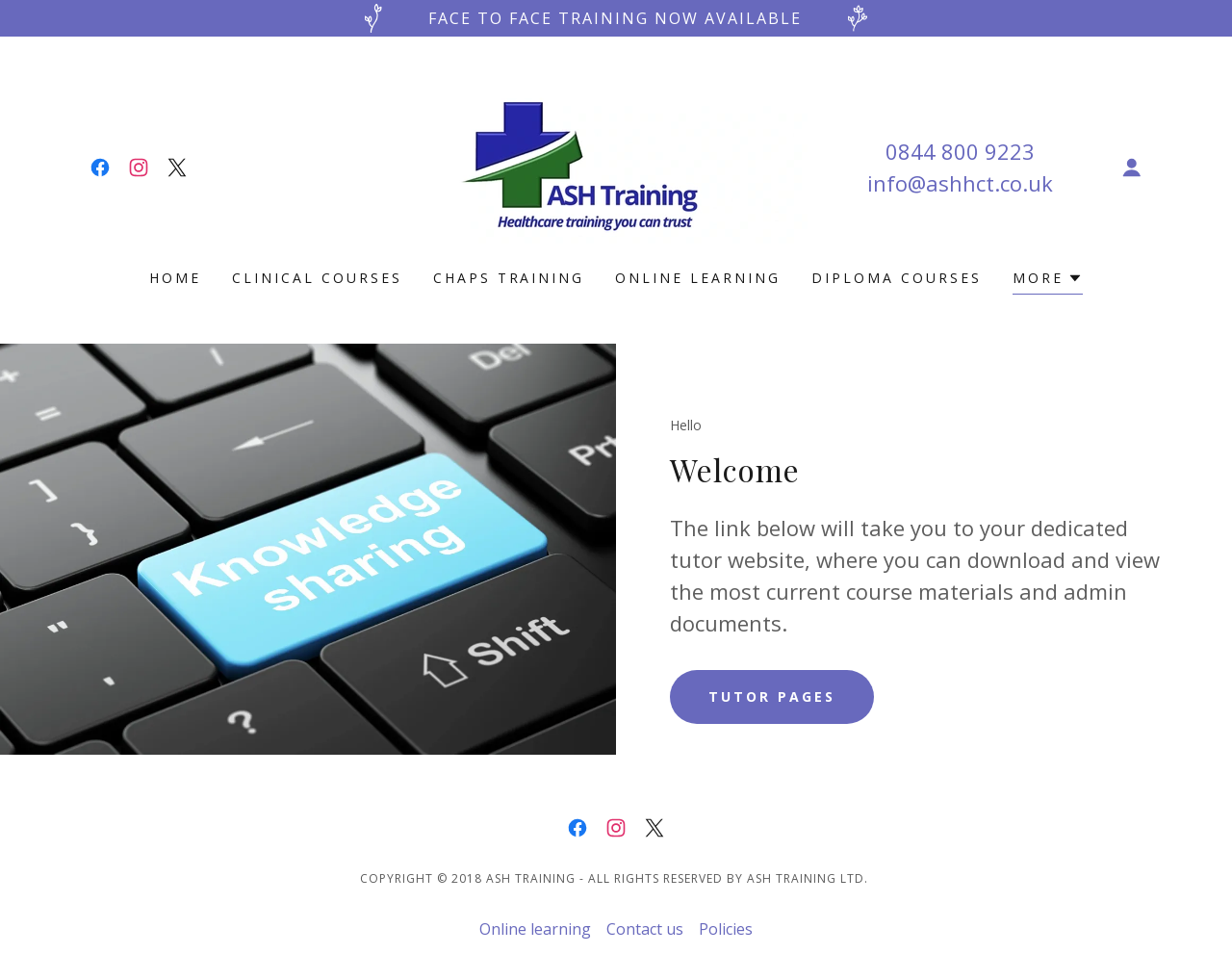Find and specify the bounding box coordinates that correspond to the clickable region for the instruction: "Click on Facebook".

[0.066, 0.155, 0.097, 0.195]